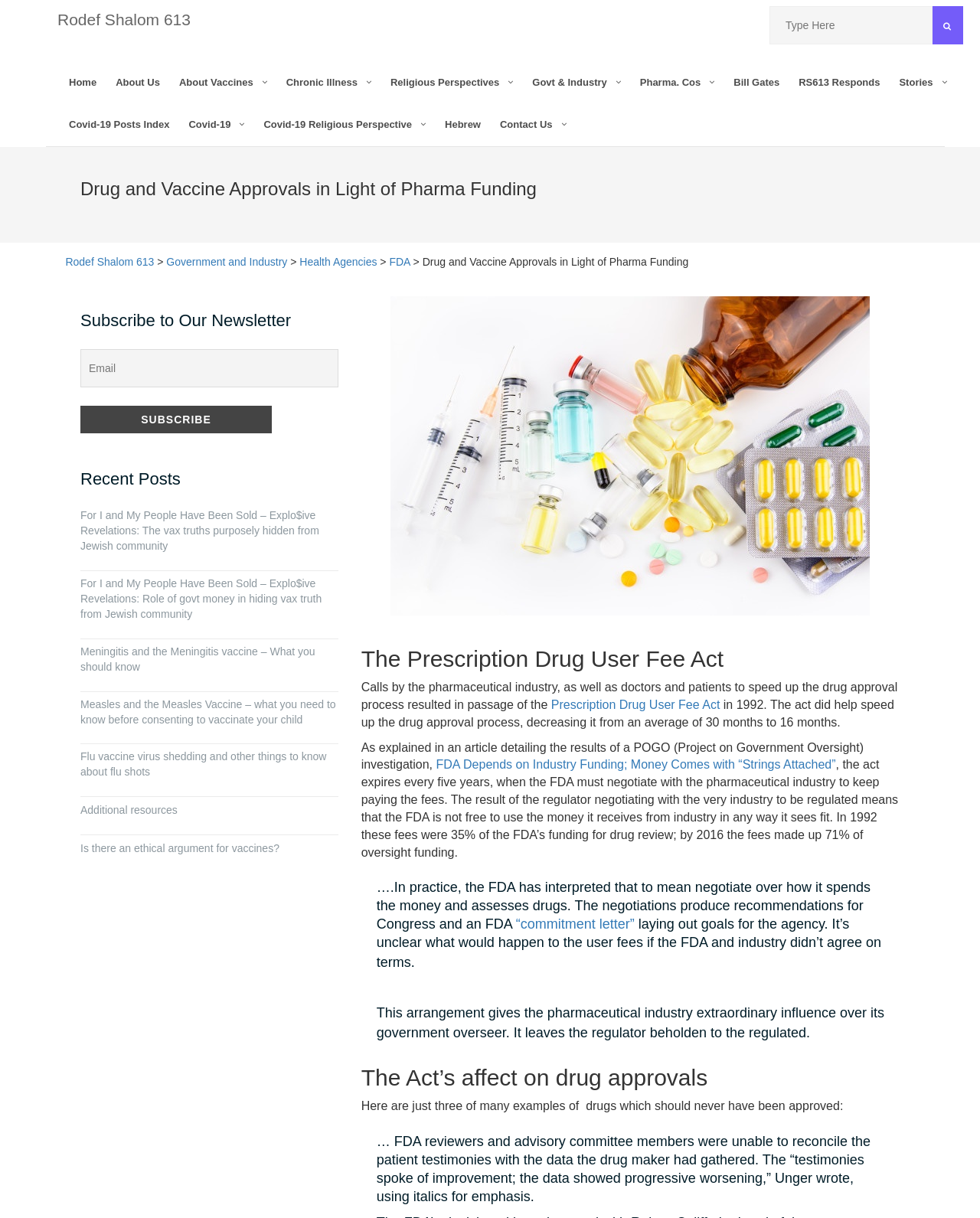Construct a comprehensive caption that outlines the webpage's structure and content.

This webpage is about drug and vaccine approvals, with a focus on the pharmaceutical industry's influence on the approval process. At the top of the page, there is a navigation menu with links to various sections, including "Home", "About Us", "About Vaccines", and "Govt & Industry". Below the navigation menu, there is a search bar with a button labeled "SEARCH".

The main content of the page is divided into several sections. The first section has a heading "Drug and Vaccine Approvals in Light of Pharma Funding" and contains a brief introduction to the topic. Below this section, there is a subscription form with a heading "Subscribe to Our Newsletter" and a button labeled "Subscribe".

The next section is titled "Recent Posts" and lists several links to articles about vaccines and pharmaceuticals, including "For I and My People Have Been Sold – Explo$ive Revelations: The vax truths purposely hidden from Jewish community" and "Measles and the Measles Vaccine – what you need to know before consenting to vaccinate your child".

The main article on the page is titled "The Prescription Drug User Fee Act" and discusses the history and impact of the act, which was passed in 1992 to speed up the drug approval process. The article explains that the act has led to the FDA becoming increasingly dependent on funding from the pharmaceutical industry, which has resulted in the industry having significant influence over the approval process. The article cites examples of drugs that were approved despite concerns about their safety and efficacy.

Throughout the article, there are blockquotes that highlight key points, such as the fact that the FDA's funding for drug review is largely dependent on fees paid by the pharmaceutical industry. The article also includes links to external sources, such as an article from the Project on Government Oversight, to support its claims.

Overall, the webpage presents a critical view of the pharmaceutical industry's influence on the drug approval process and highlights the need for greater transparency and accountability in the regulation of pharmaceuticals.